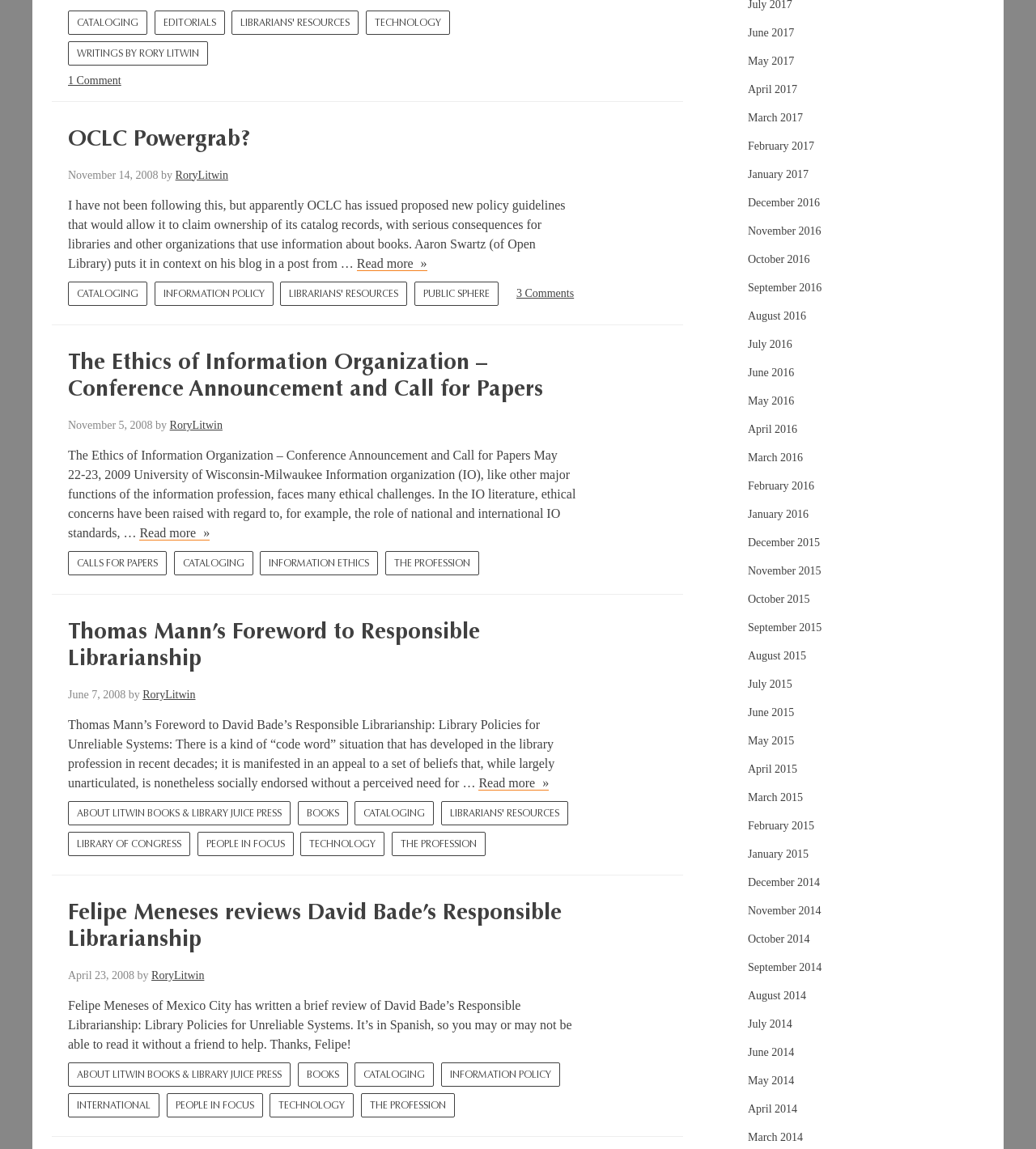Give a one-word or short phrase answer to the question: 
What is the date of the fourth article?

June 7, 2008